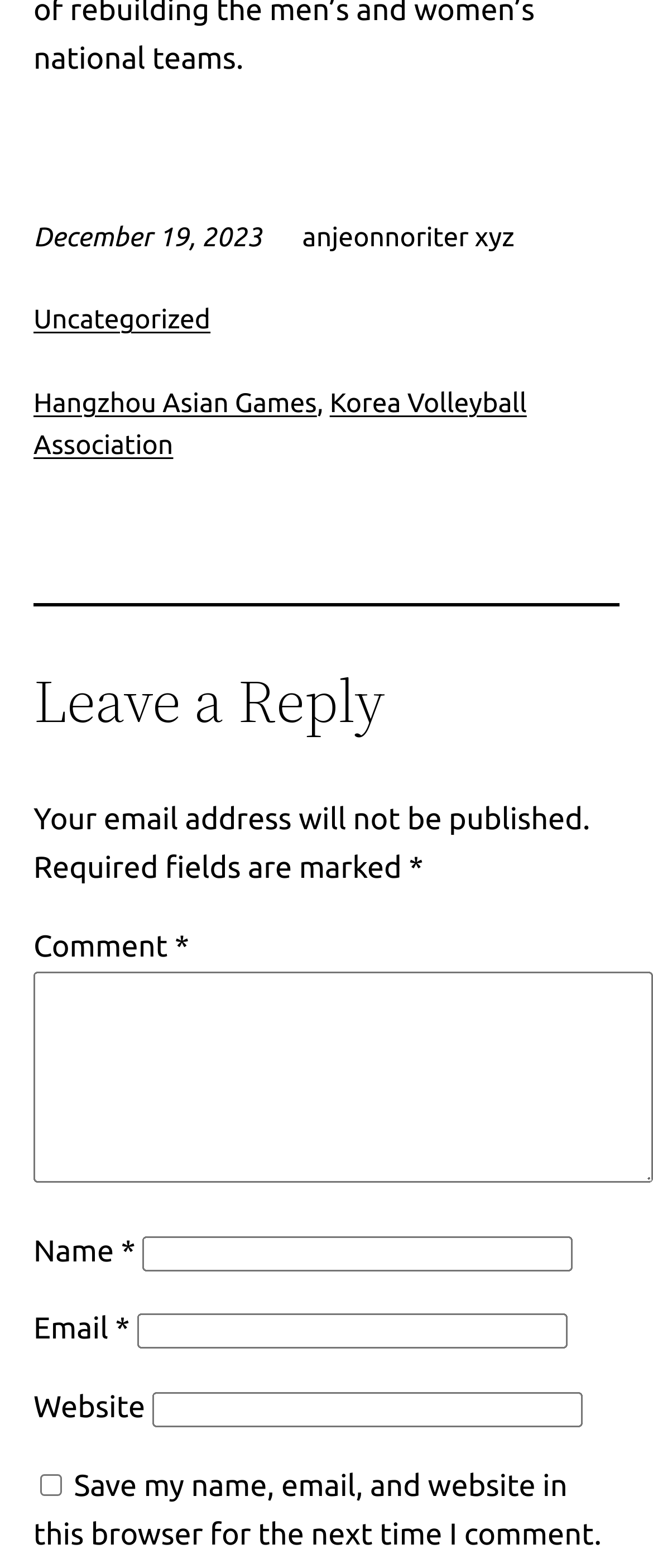Review the image closely and give a comprehensive answer to the question: What is the purpose of the text box labeled 'Comment'?

The purpose of the text box is inferred from the heading element with the text 'Leave a Reply' located above the text box, and the text box itself is labeled 'Comment *'.